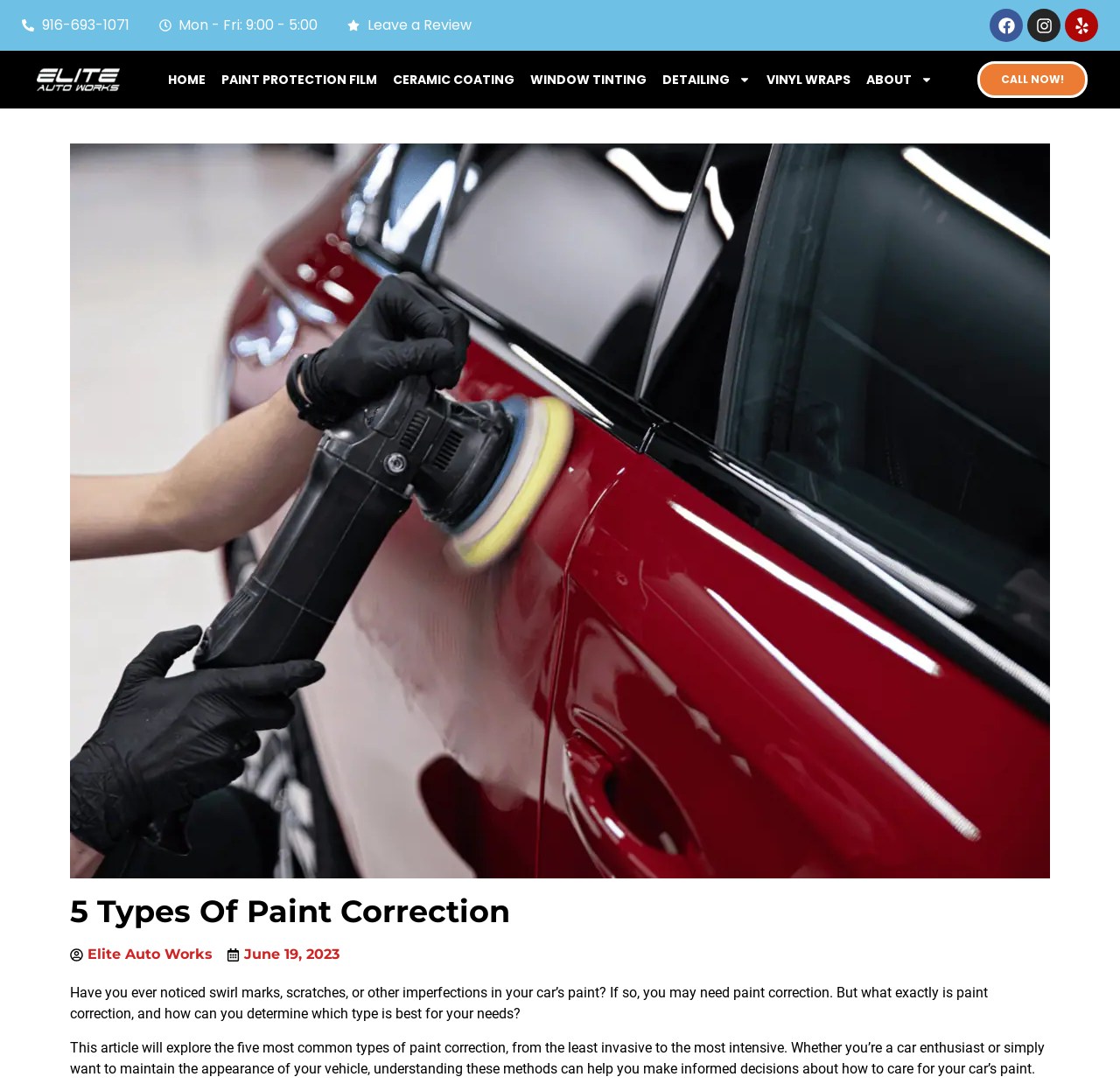Find the bounding box coordinates of the element's region that should be clicked in order to follow the given instruction: "Go to home page". The coordinates should consist of four float numbers between 0 and 1, i.e., [left, top, right, bottom].

[0.143, 0.055, 0.191, 0.091]